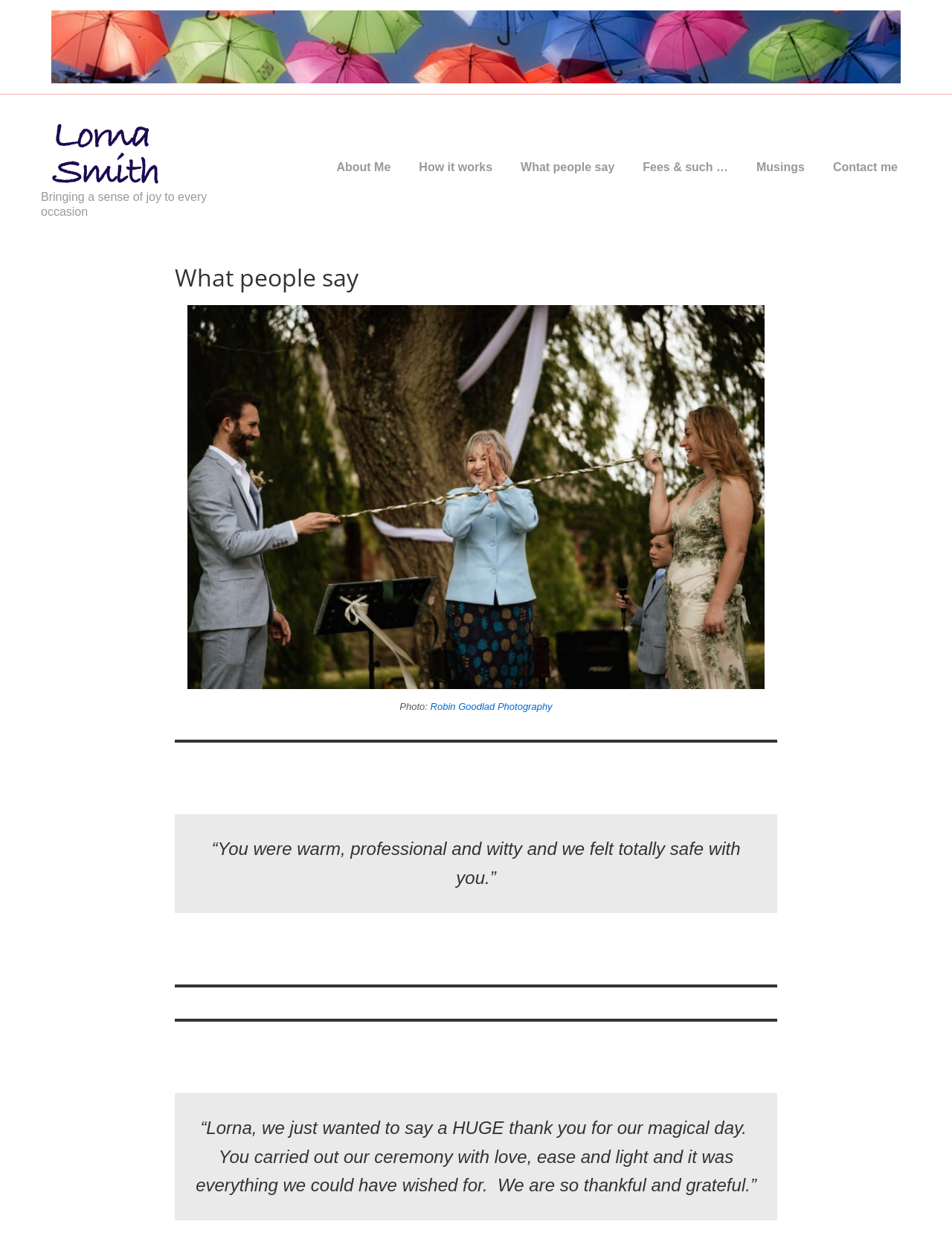Refer to the element description What people say and identify the corresponding bounding box in the screenshot. Format the coordinates as (top-left x, top-left y, bottom-right x, bottom-right y) with values in the range of 0 to 1.

[0.533, 0.121, 0.66, 0.15]